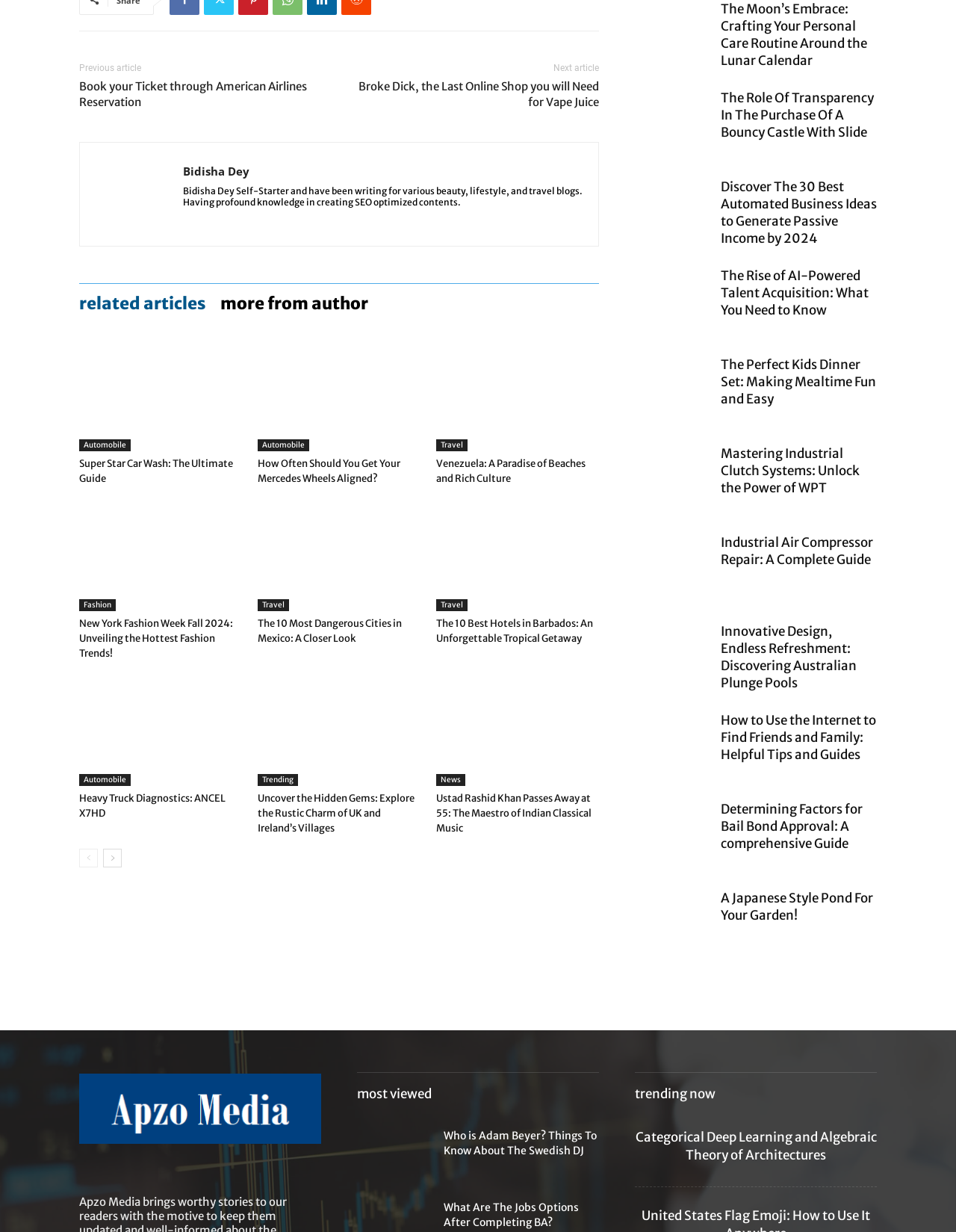Find the bounding box coordinates corresponding to the UI element with the description: "MORE FROM AUTHOR". The coordinates should be formatted as [left, top, right, bottom], with values as floats between 0 and 1.

[0.23, 0.239, 0.385, 0.253]